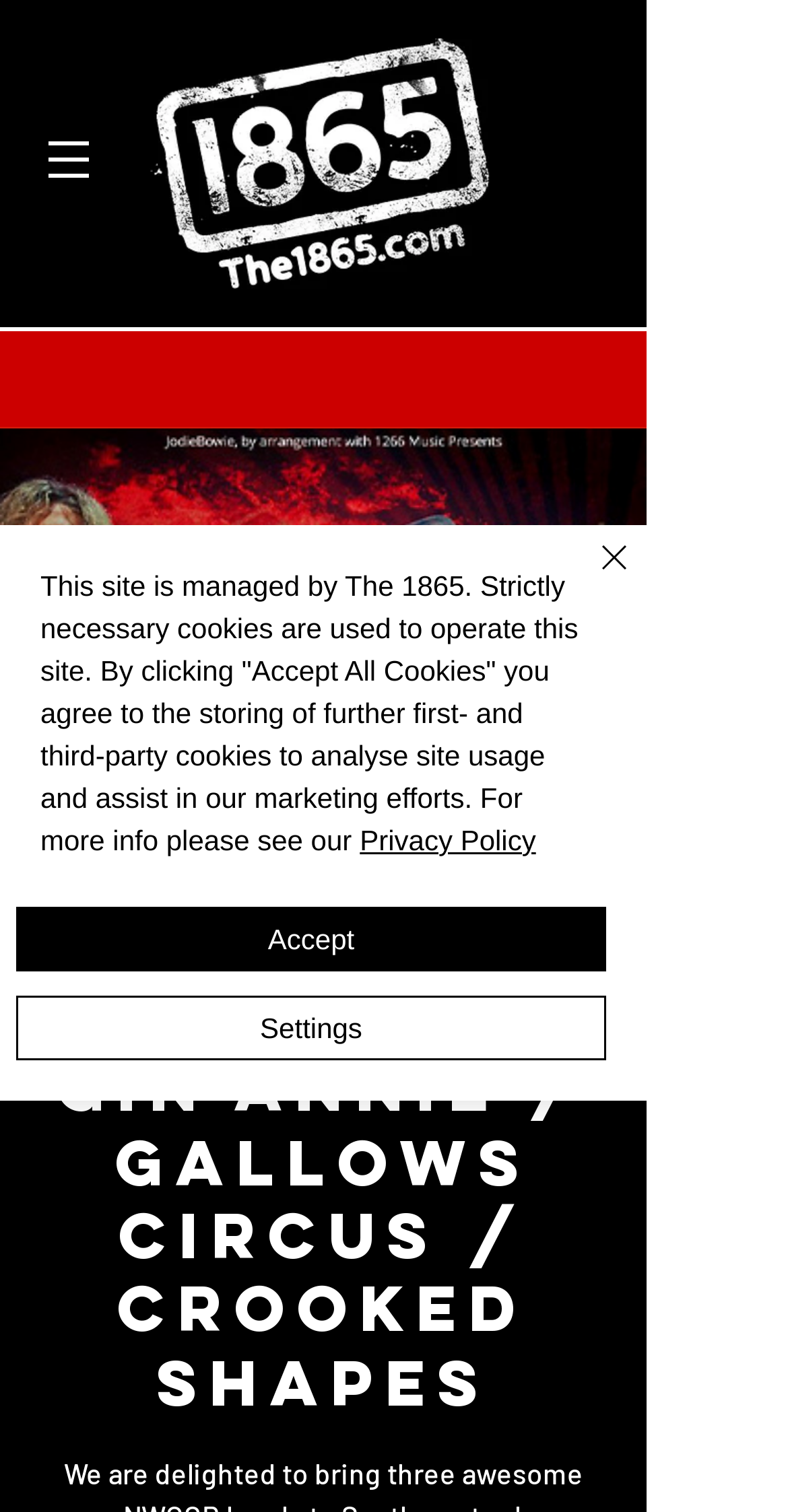Determine the bounding box coordinates for the UI element with the following description: "Trekking/Hiking". The coordinates should be four float numbers between 0 and 1, represented as [left, top, right, bottom].

None